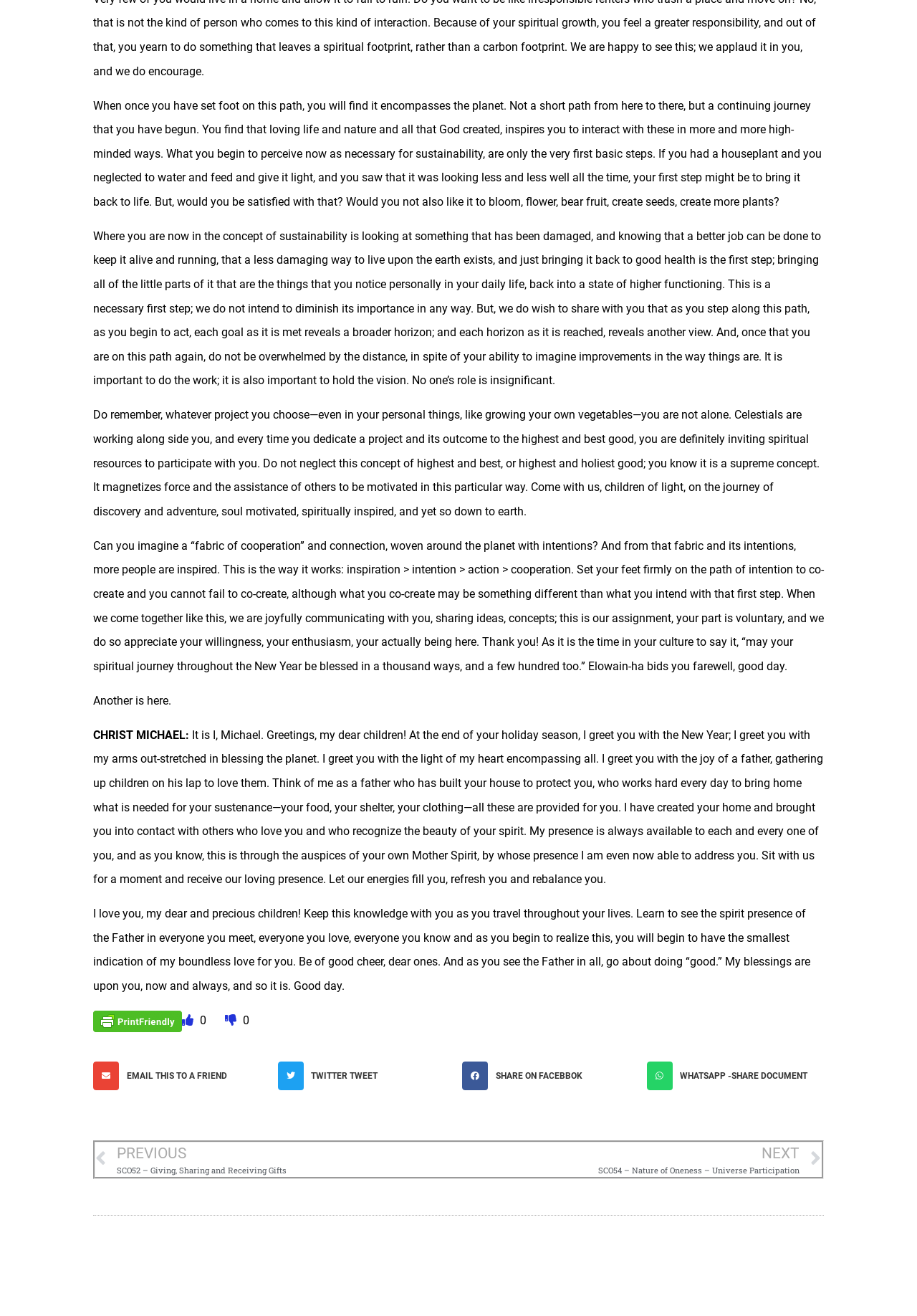Point out the bounding box coordinates of the section to click in order to follow this instruction: "Click the 'PREVIOUS' button".

[0.104, 0.868, 0.5, 0.894]